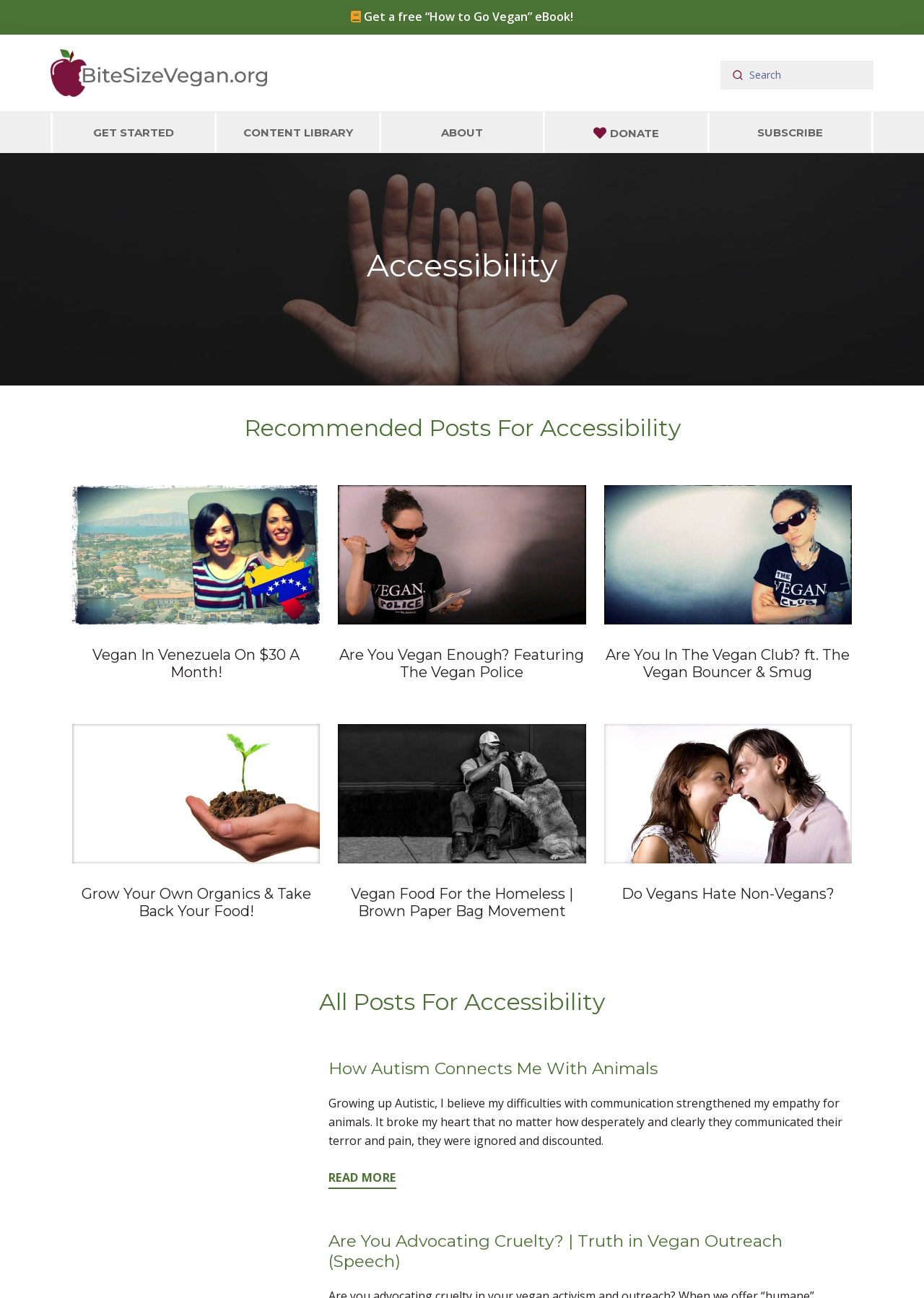Please identify the bounding box coordinates of the element that needs to be clicked to perform the following instruction: "Get a free 'How to Go Vegan' eBook".

[0.391, 0.007, 0.62, 0.019]